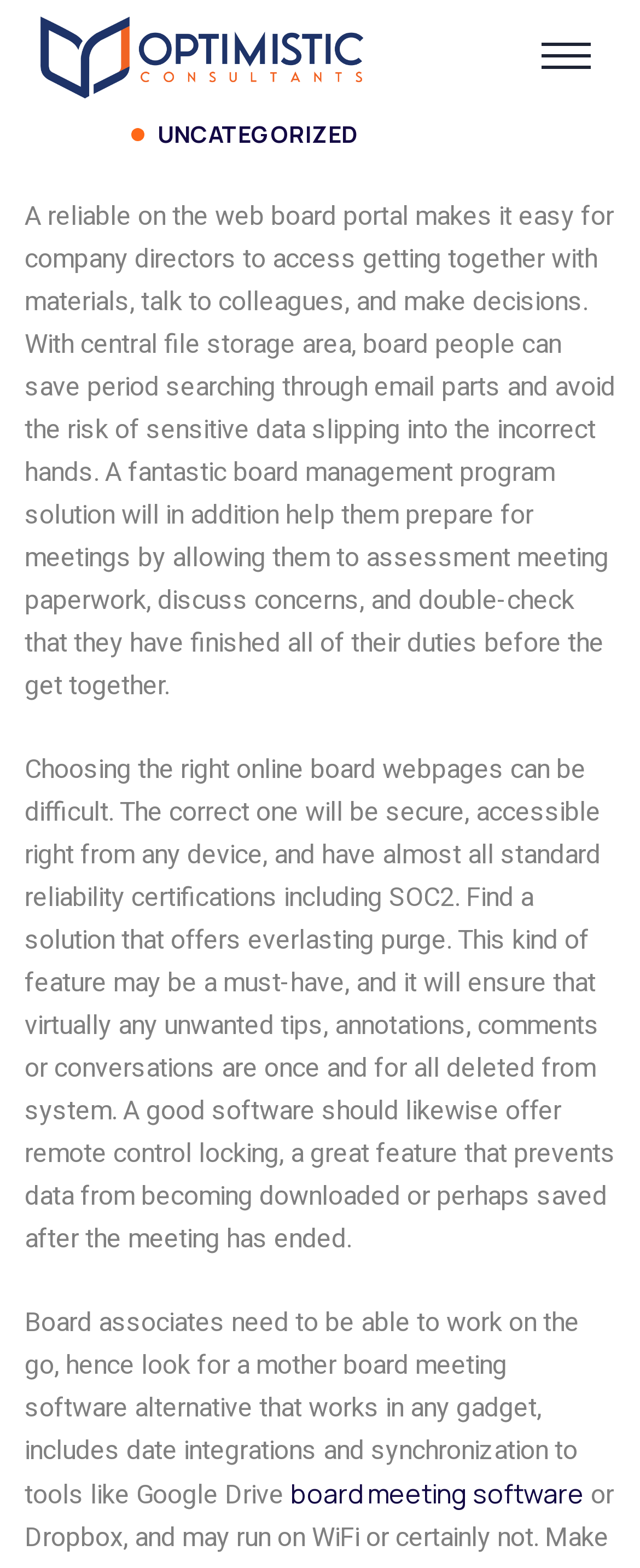What is a must-have feature in a board management program solution?
Please provide a comprehensive answer to the question based on the webpage screenshot.

The webpage mentions that a good software should offer permanent purge, which ensures that any unwanted tips, annotations, comments or conversations are permanently deleted from the system. This implies that permanent purge is a must-have feature in a board management program solution.